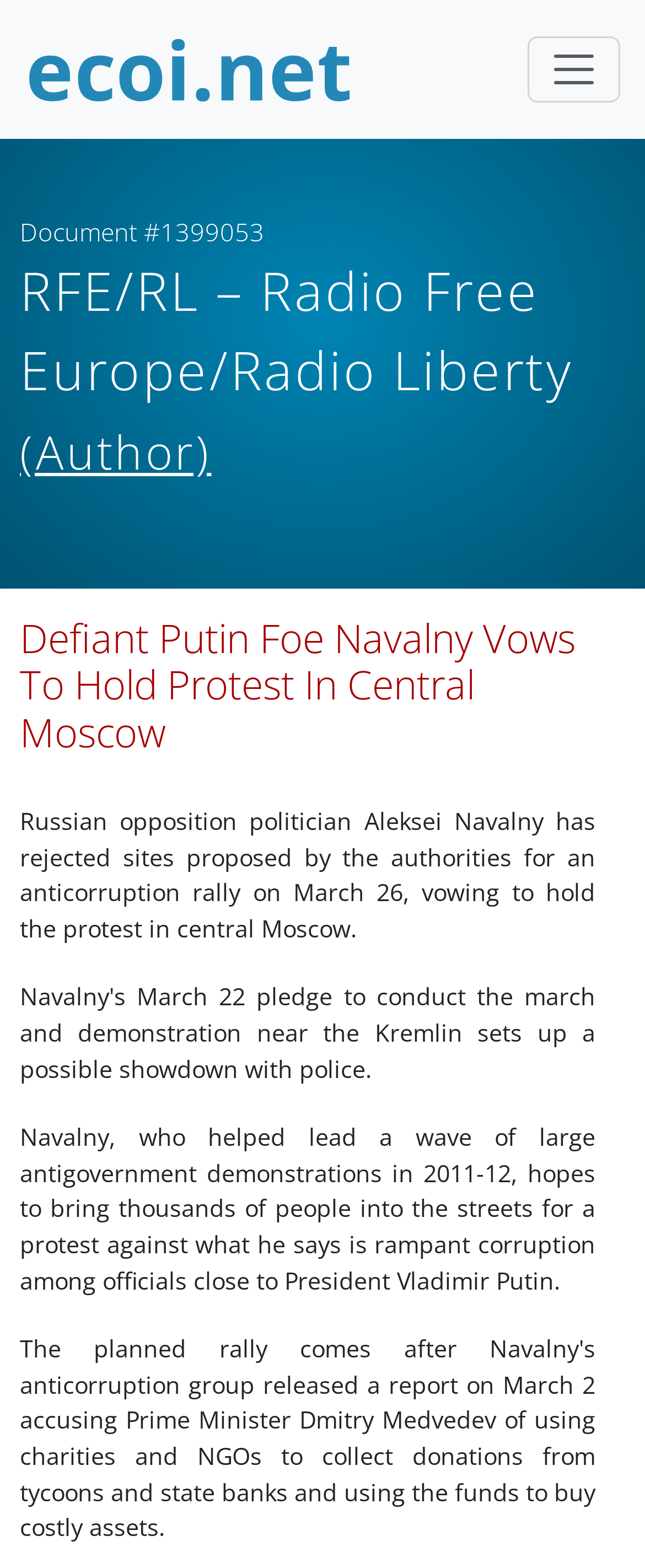Answer this question in one word or a short phrase: Who is the author of the article?

RFE/RL – Radio Free Europe/Radio Liberty